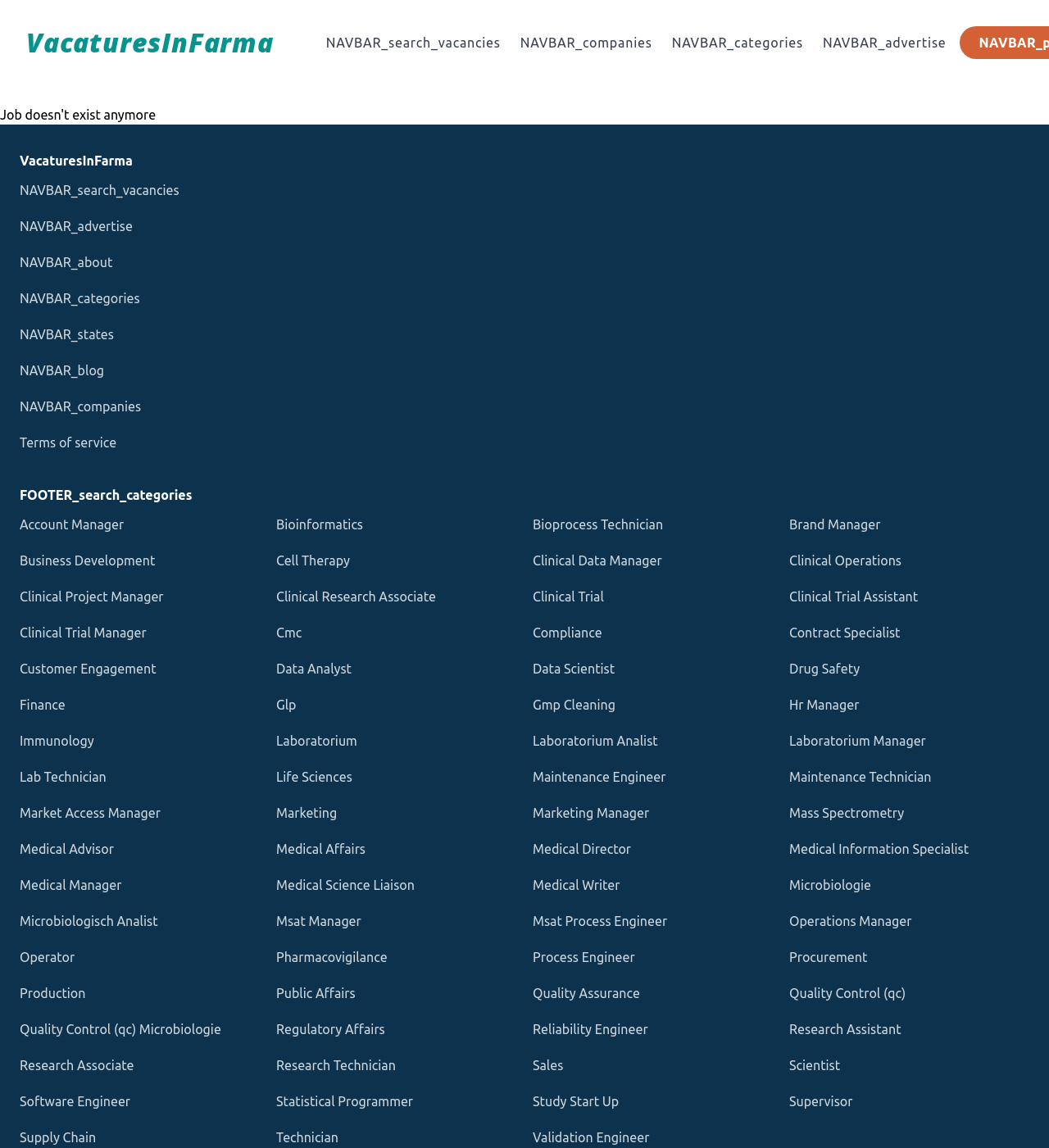Please locate the bounding box coordinates for the element that should be clicked to achieve the following instruction: "View categories". Ensure the coordinates are given as four float numbers between 0 and 1, i.e., [left, top, right, bottom].

[0.64, 0.031, 0.766, 0.044]